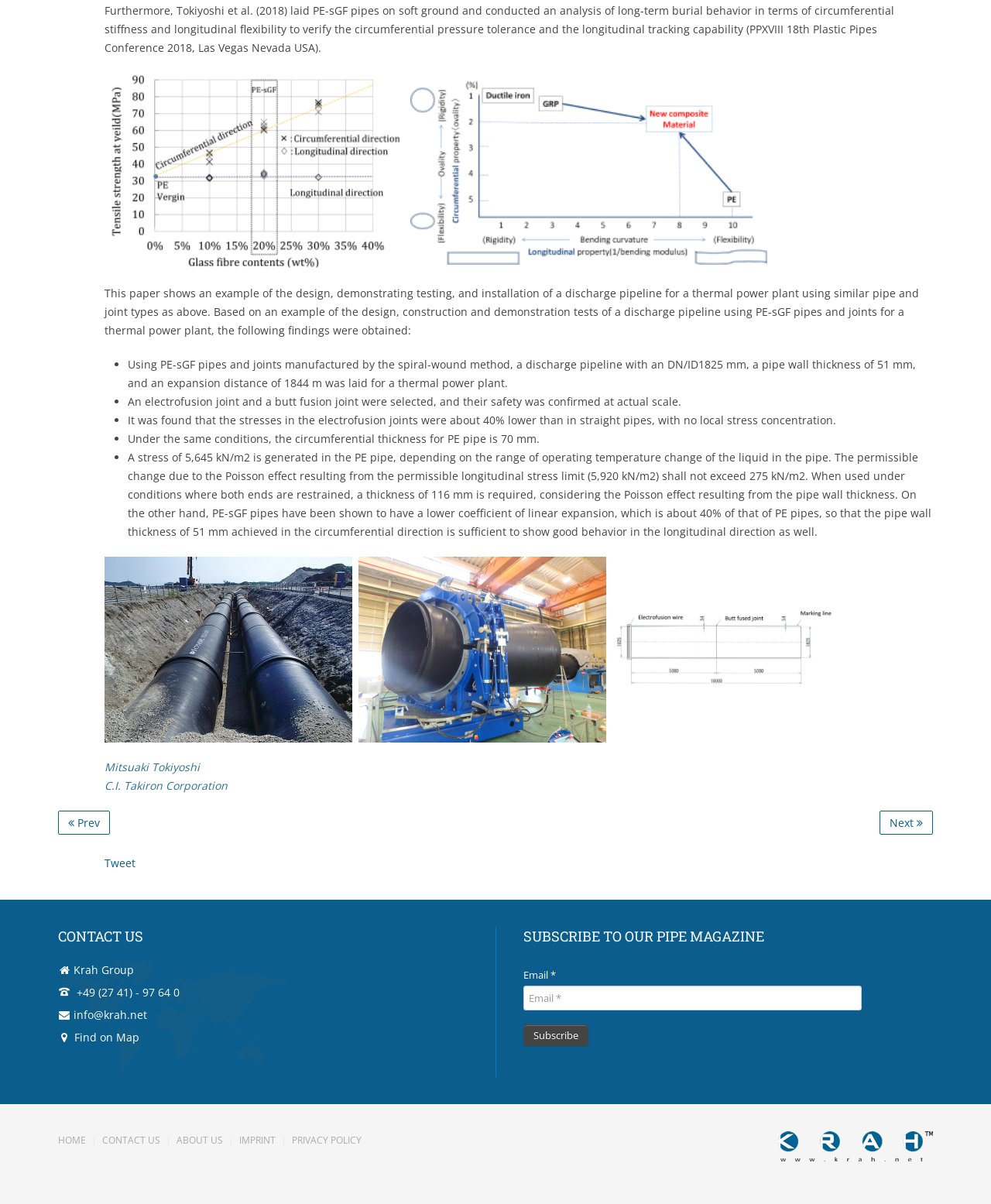What is the coefficient of linear expansion of PE-sGF pipes compared to PE pipes?
We need a detailed and exhaustive answer to the question. Please elaborate.

According to the text, PE-sGF pipes have been shown to have a lower coefficient of linear expansion, which is about 40% of that of PE pipes. This means that the coefficient of linear expansion of PE-sGF pipes is 40% of the coefficient of linear expansion of PE pipes.